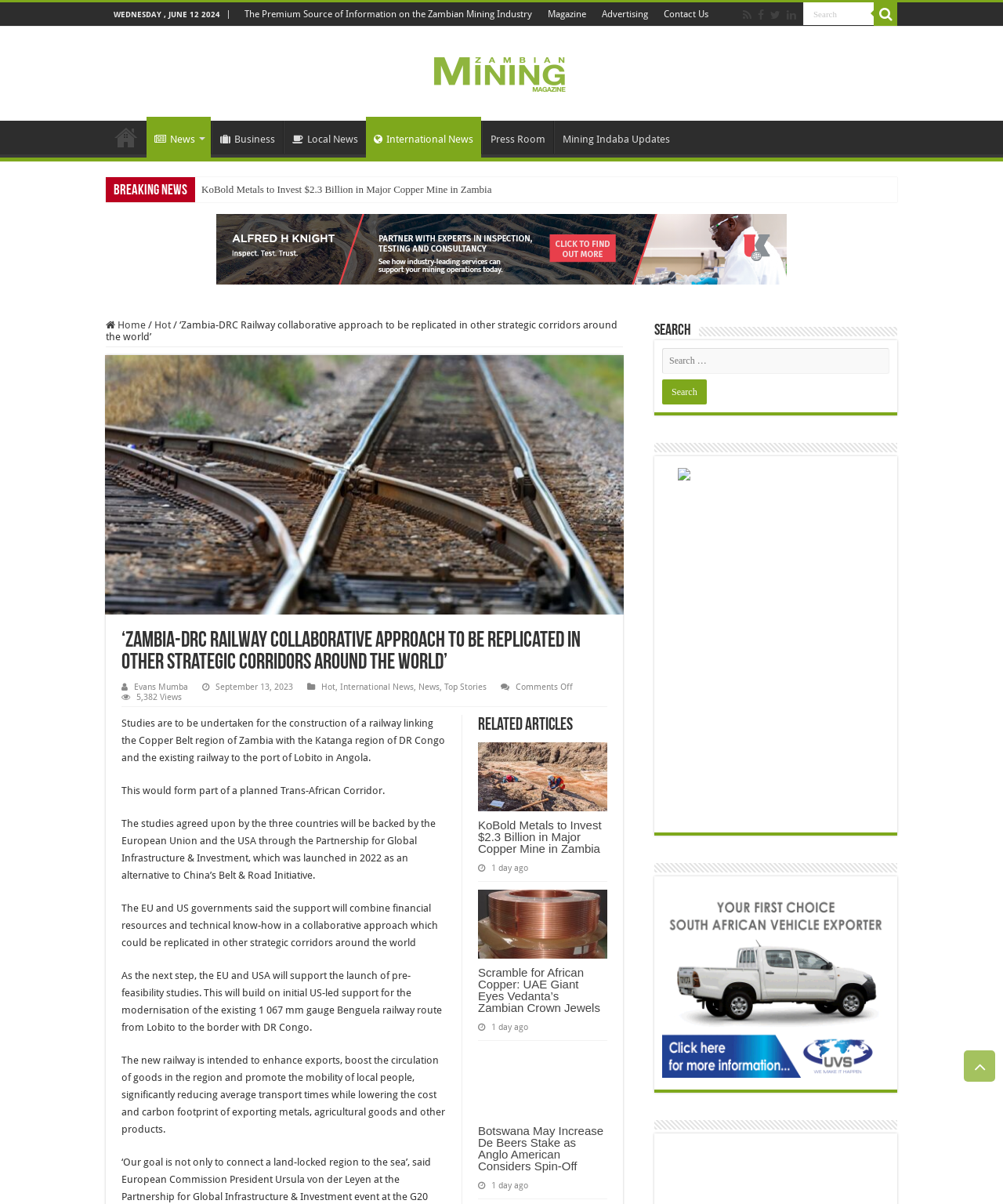Describe all the visual and textual components of the webpage comprehensively.

The webpage is a news article from Zambian Mining News, with a focus on the construction of a railway linking the Copper Belt region of Zambia with the Katanga region of DR Congo and the existing railway to the port of Lobito in Angola. 

At the top of the page, there is a navigation bar with links to "Magazine", "Advertising", "Contact Us", and a search bar. Below the navigation bar, there is a heading "Zambian Mining News" with a link to the homepage and an image of the news logo. 

On the left side of the page, there are links to various news categories, including "Home", "News", "Business", "Local News", "International News", "Press Room", and "Mining Indaba Updates". 

The main article is titled "‘Zambia-DRC Railway collaborative approach to be replicated in other strategic corridors around the world’" and has a heading with the same title. The article is written by Evans Mumba and was published on September 13, 2023. There are links to related articles and a section for comments. 

The article itself is divided into several paragraphs, discussing the plans for the construction of the railway, the support from the European Union and the USA, and the benefits of the project, including enhanced exports, boosted circulation of goods, and reduced transport times and carbon footprint. 

On the right side of the page, there are links to other news articles, including "KoBold Metals to Invest $2.3 Billion in Major Copper Mine in Zambia" and "Scramble for African Copper: UAE Giant Eyes Vedanta’s Zambian Crown Jewels". 

At the bottom of the page, there is a "Scroll To Top" button.